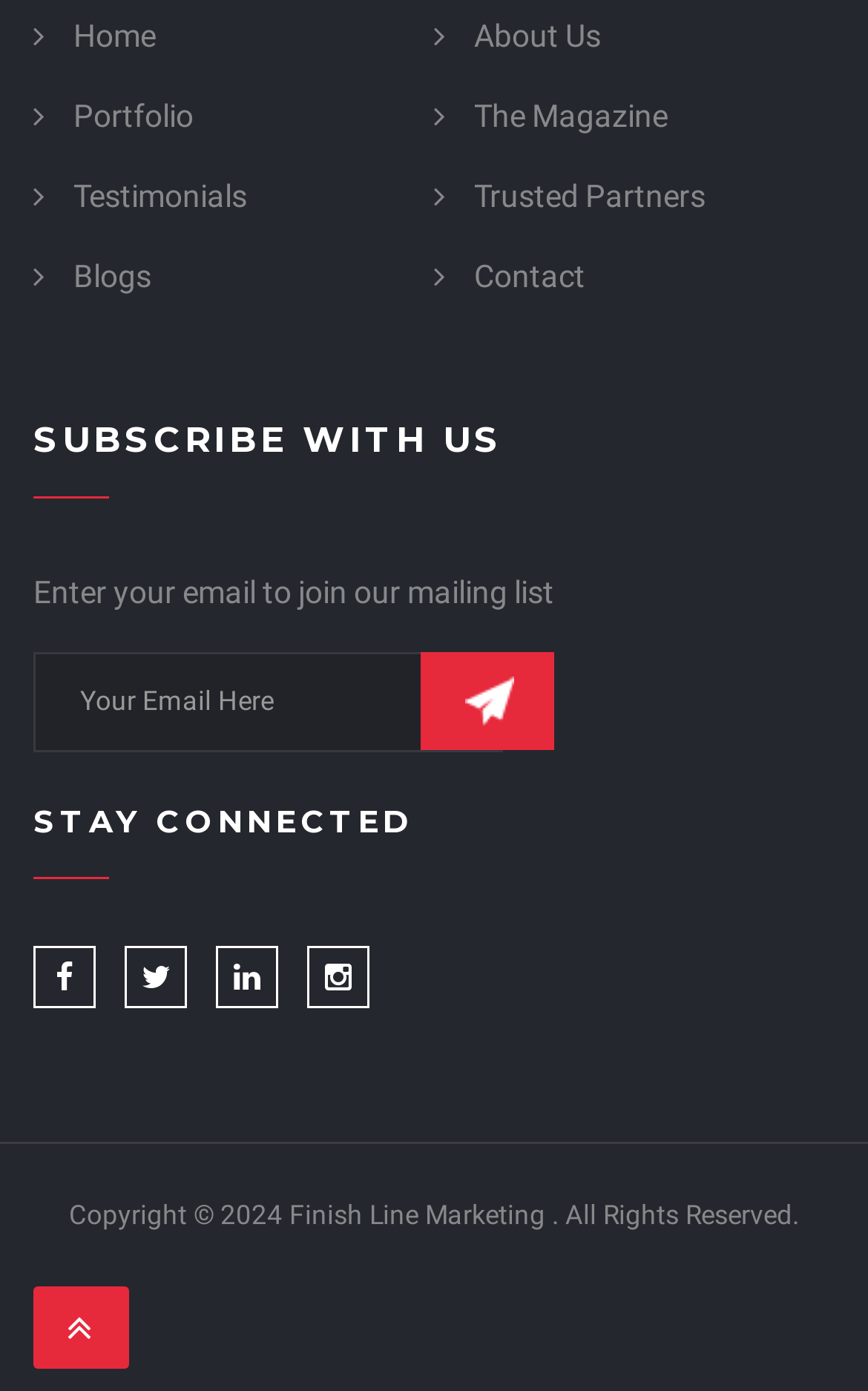Please give a succinct answer using a single word or phrase:
What year is the copyright for?

2024